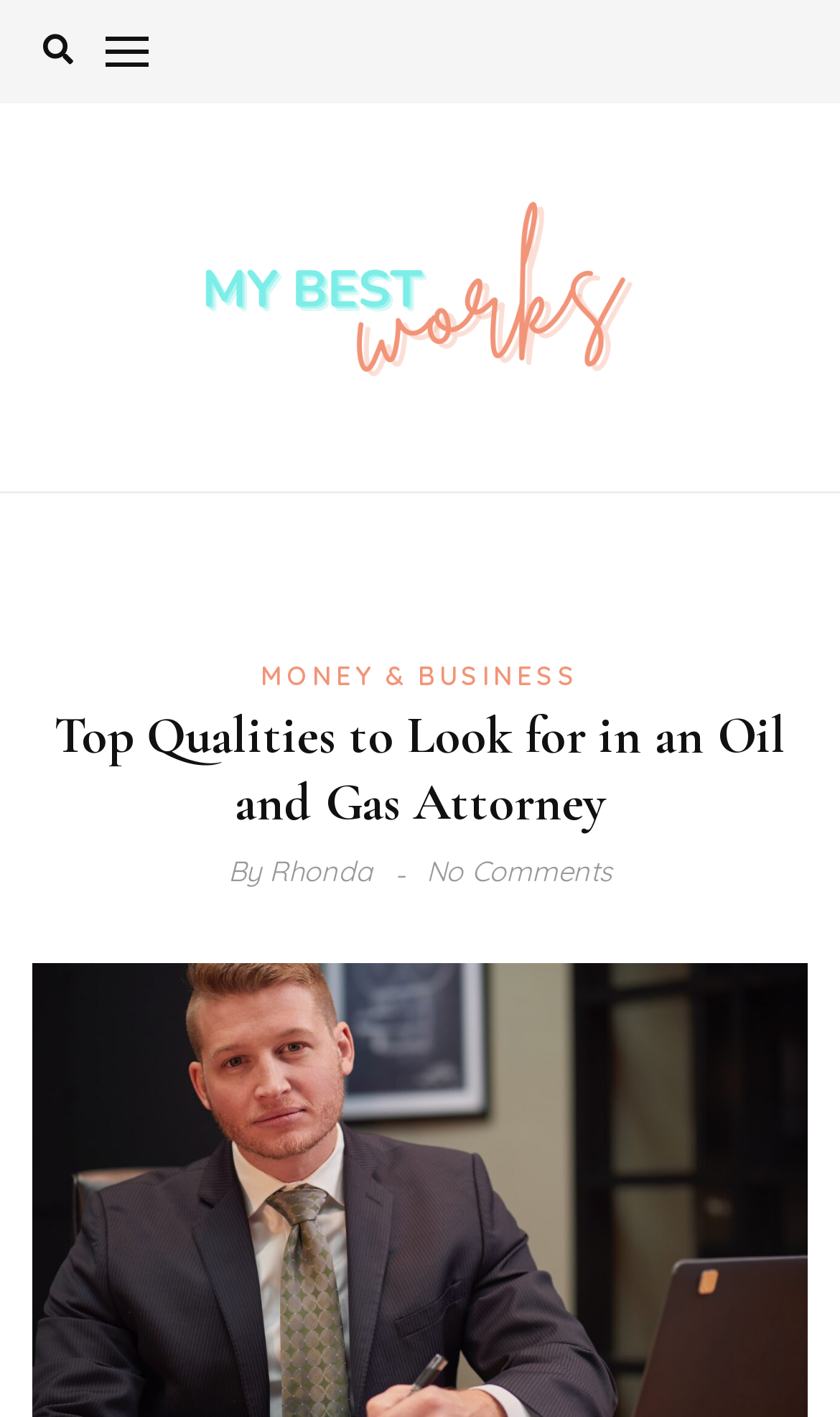What is the category of the article?
Based on the image, answer the question with as much detail as possible.

I found the category of the article by looking at the link element with the text 'MONEY & BUSINESS'. This element is located below the main heading, indicating that it is the category of the article.